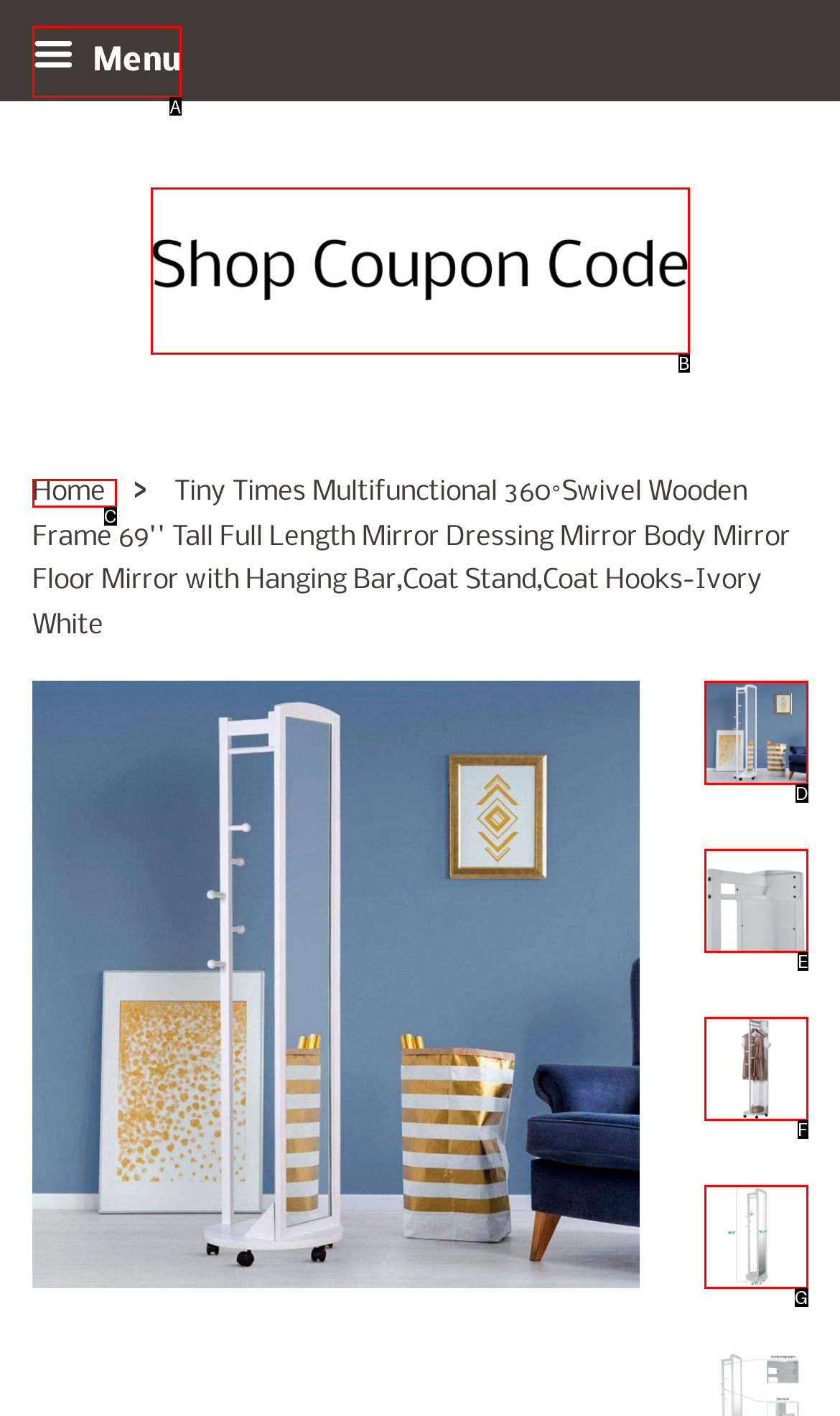Identify the letter that best matches this UI element description: alt="Shop Coupon Code"
Answer with the letter from the given options.

B